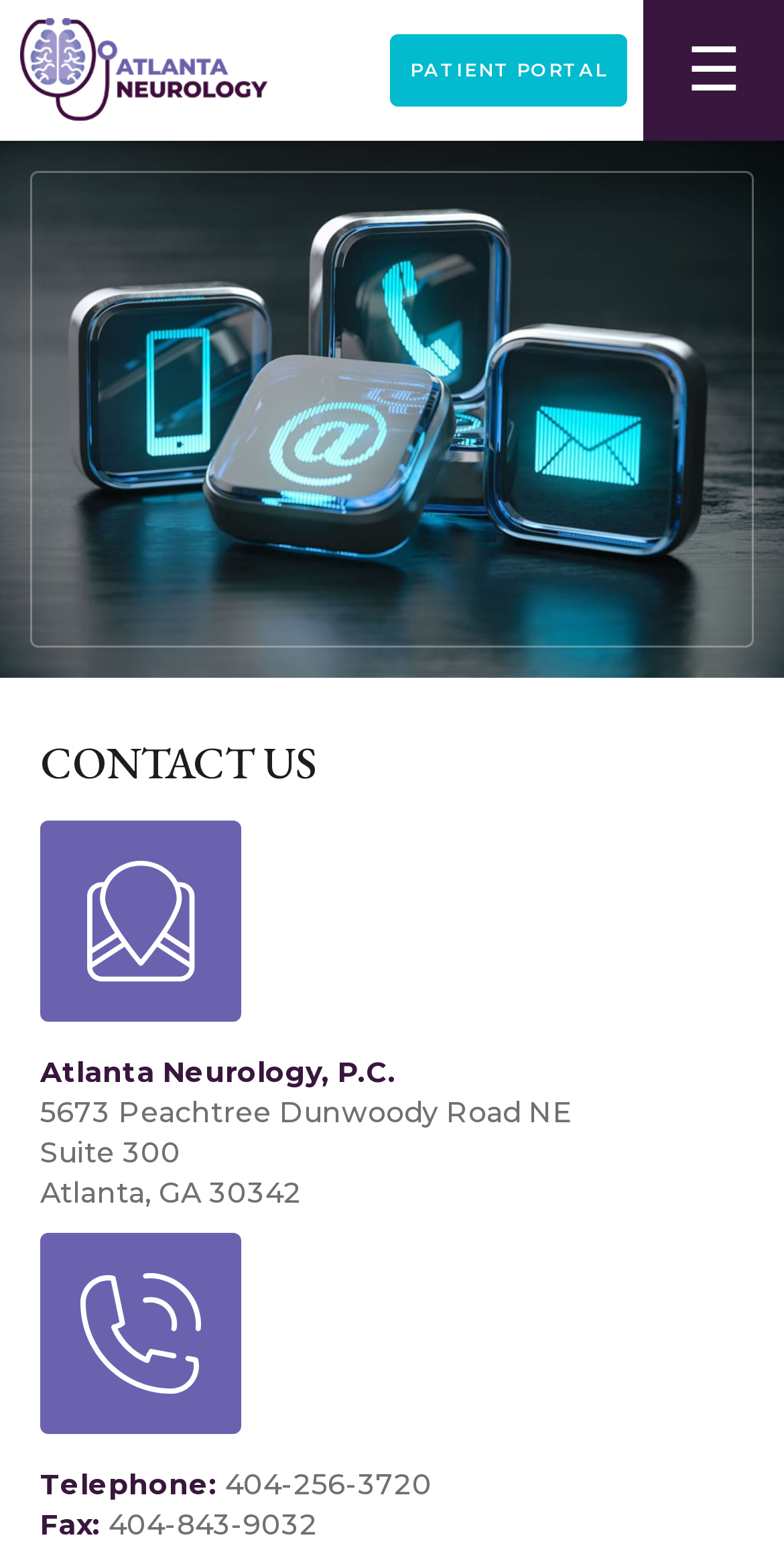Respond concisely with one word or phrase to the following query:
What is the address of Atlanta Neurology?

5673 Peachtree Dunwoody Road NE